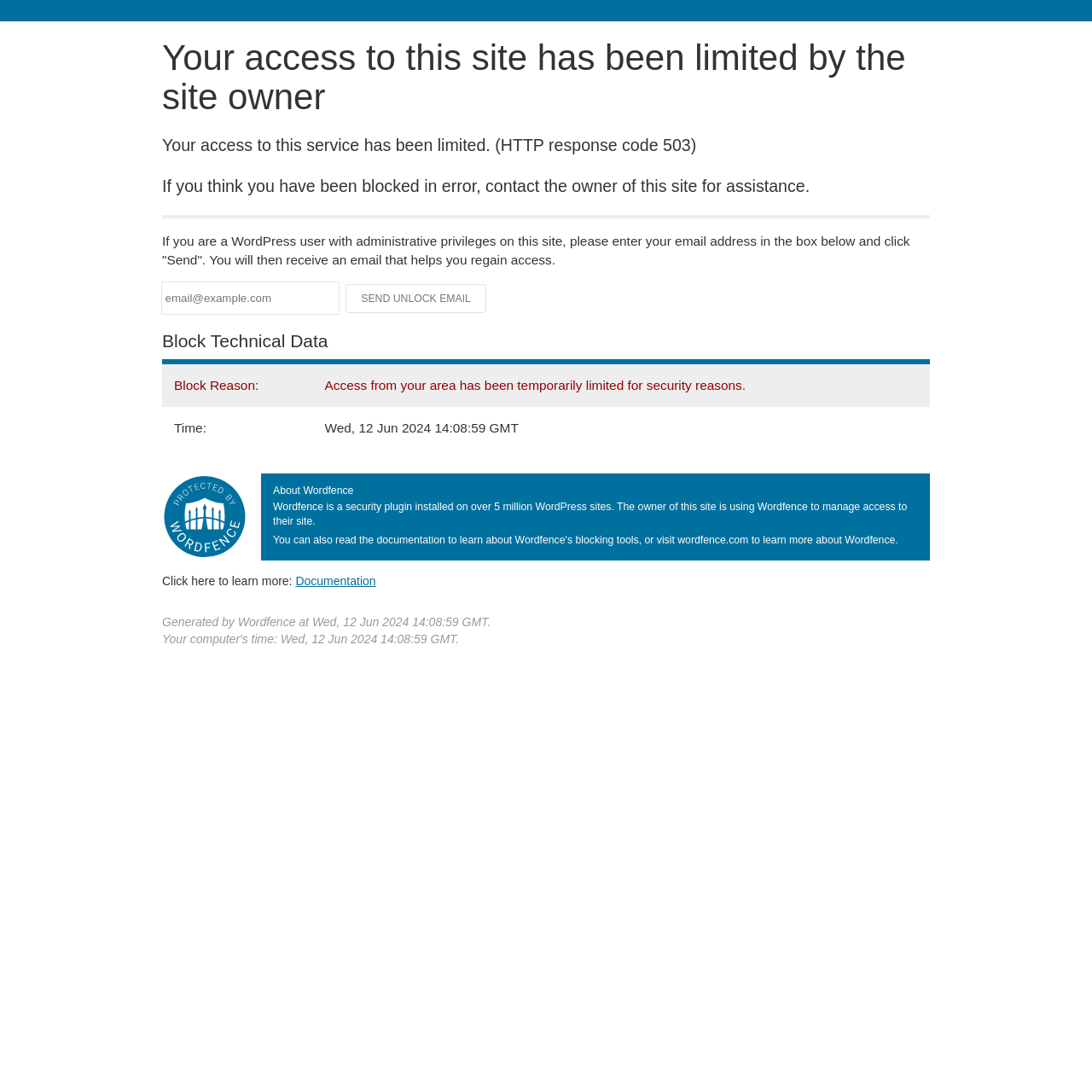Provide the bounding box coordinates for the specified HTML element described in this description: "Does web development require math?". The coordinates should be four float numbers ranging from 0 to 1, in the format [left, top, right, bottom].

None